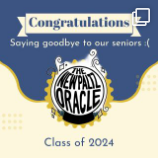Create an extensive caption that includes all significant details of the image.

The image celebrates the graduation of seniors from "The New Paltz Oracle," showcasing a thoughtful farewell to the Class of 2024. Set against a dual-tone background, it prominently features the newspaper's logo within an ornate badge, emphasizing the warm sentiment behind the message. The text reads: "Congratulations" at the top, followed by the heartfelt note, "Saying goodbye to our seniors :(" This visual tribute reflects the appreciation for the contributions made by the graduating class and underscores the emotional significance of their departure.